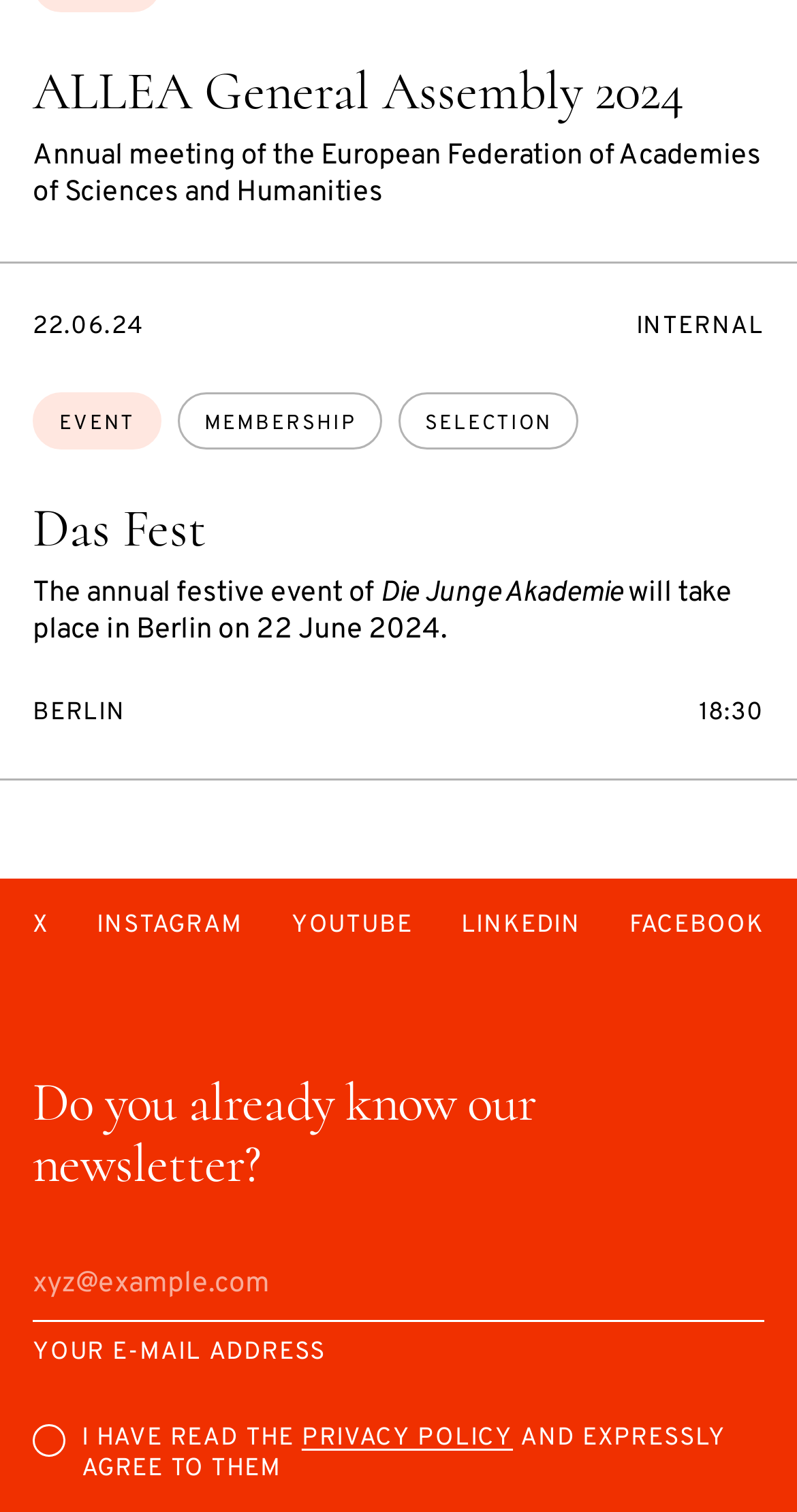Specify the bounding box coordinates of the area that needs to be clicked to achieve the following instruction: "Click on the ALLEA General Assembly 2024 link".

[0.041, 0.039, 0.859, 0.081]